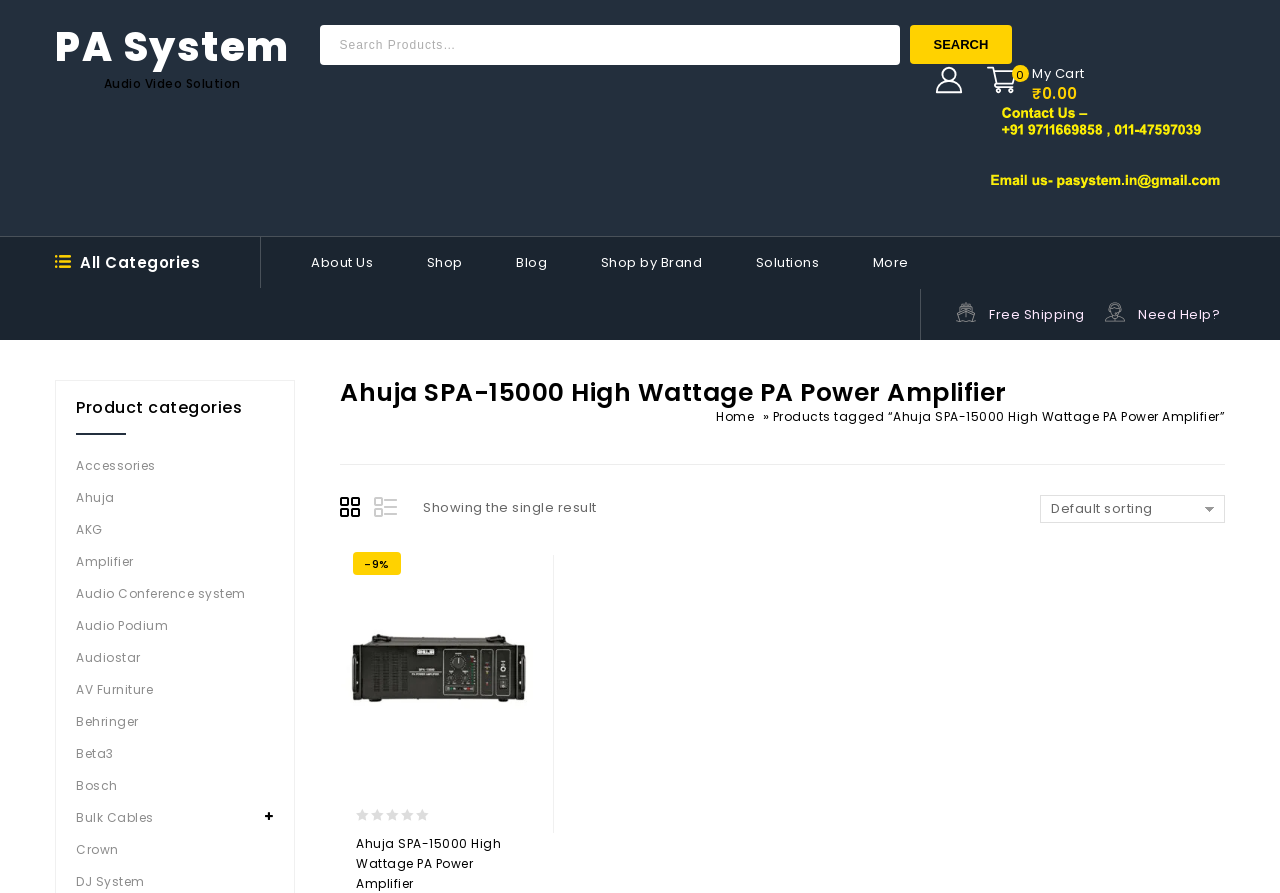Specify the bounding box coordinates of the region I need to click to perform the following instruction: "View products tagged with Ahuja SPA-15000 High Wattage PA Power Amplifier". The coordinates must be four float numbers in the range of 0 to 1, i.e., [left, top, right, bottom].

[0.604, 0.457, 0.957, 0.476]